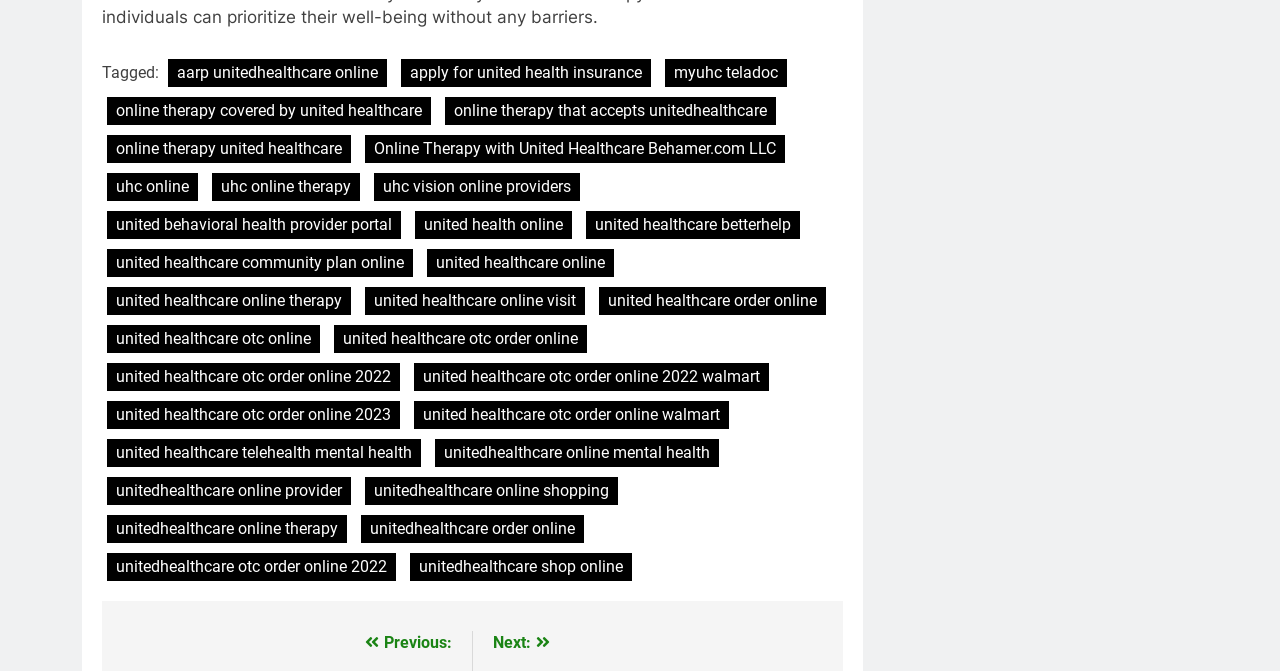Respond to the question below with a single word or phrase:
Is there a heading in the footer?

Yes